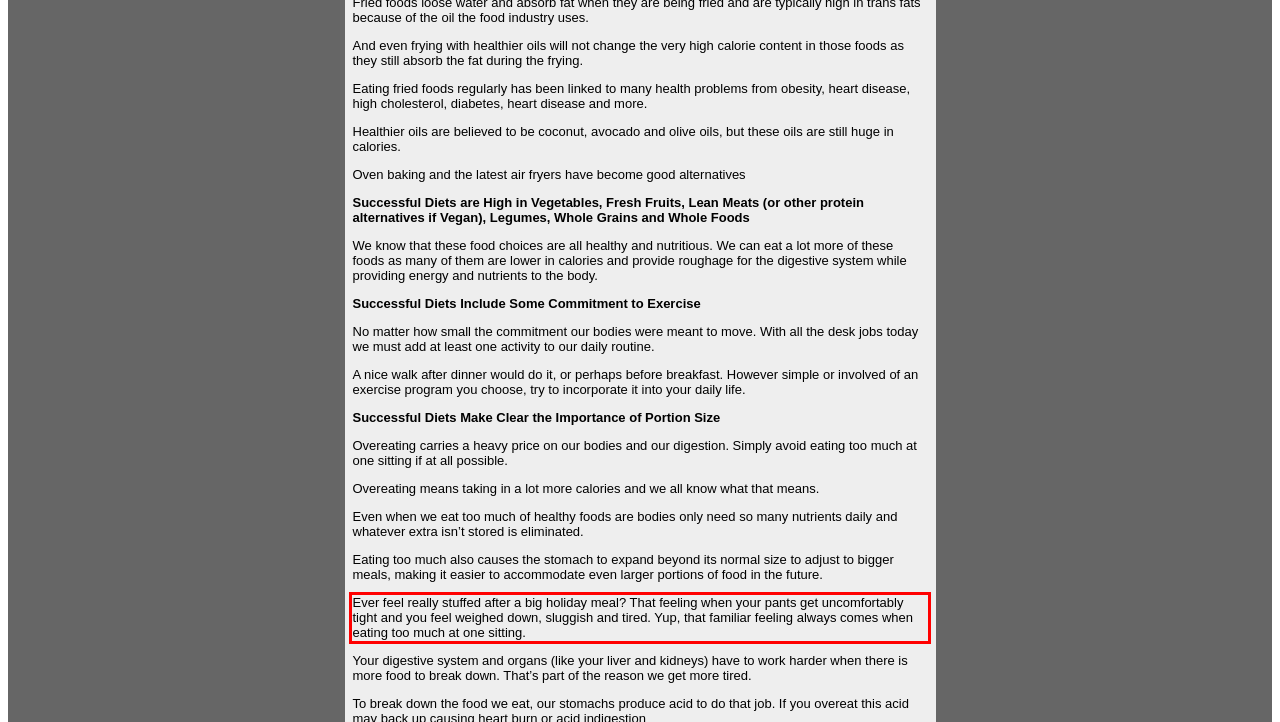Please recognize and transcribe the text located inside the red bounding box in the webpage image.

Ever feel really stuffed after a big holiday meal? That feeling when your pants get uncomfortably tight and you feel weighed down, sluggish and tired. Yup, that familiar feeling always comes when eating too much at one sitting.